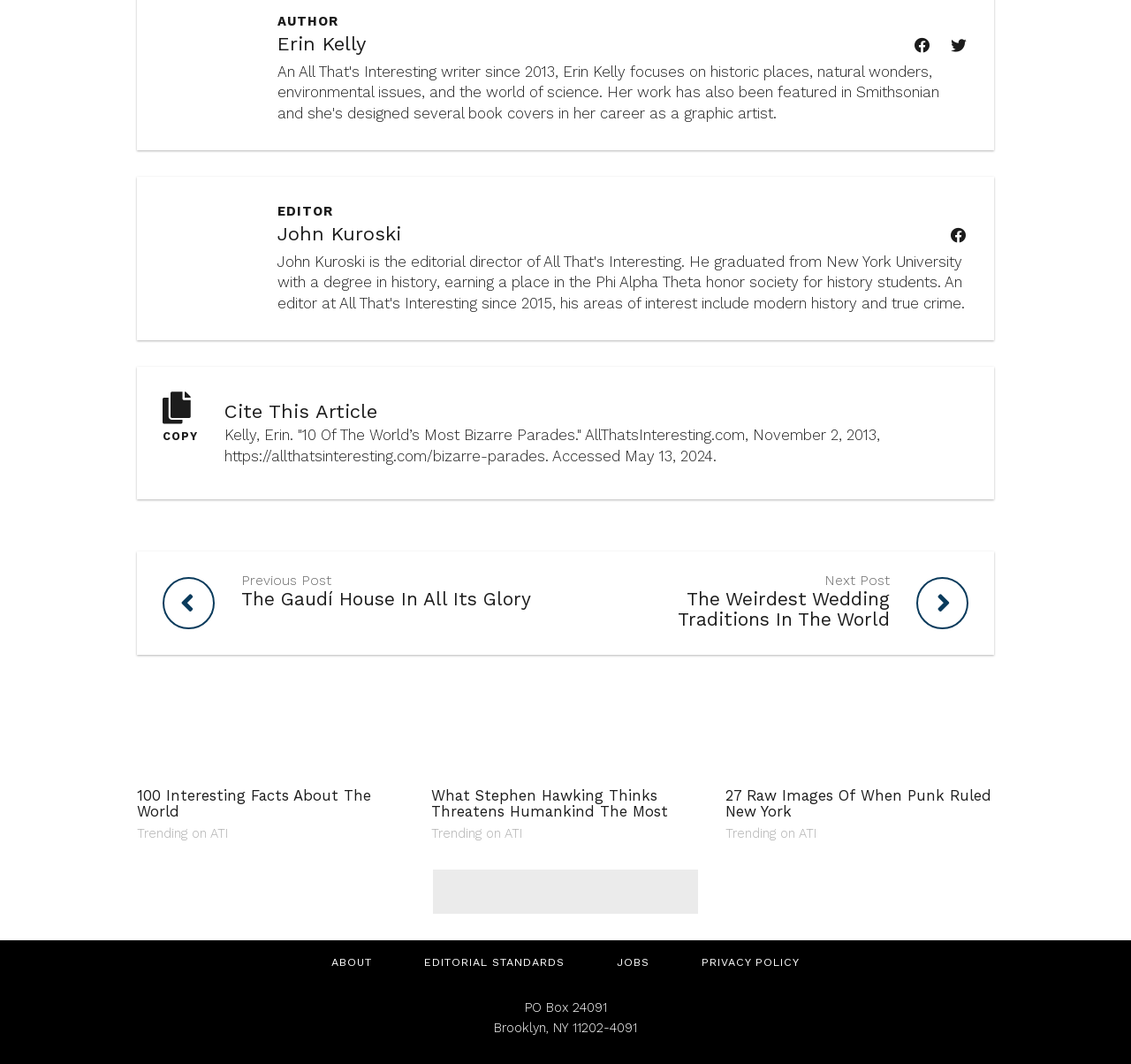Determine the bounding box coordinates of the element that should be clicked to execute the following command: "View Erin Kelly's profile".

[0.144, 0.012, 0.222, 0.117]